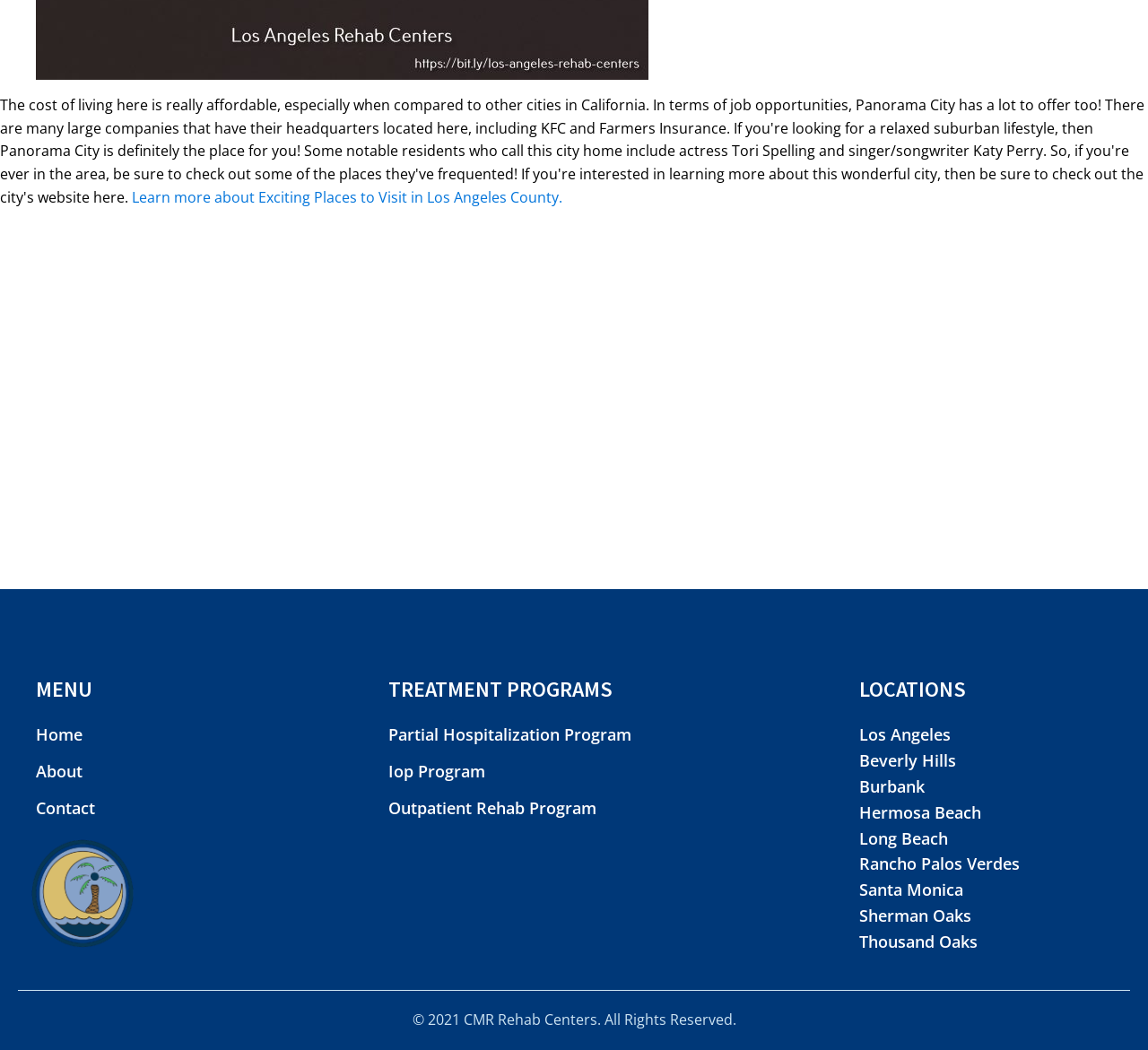Please find the bounding box coordinates of the element that must be clicked to perform the given instruction: "Go to Home page". The coordinates should be four float numbers from 0 to 1, i.e., [left, top, right, bottom].

[0.031, 0.688, 0.072, 0.712]